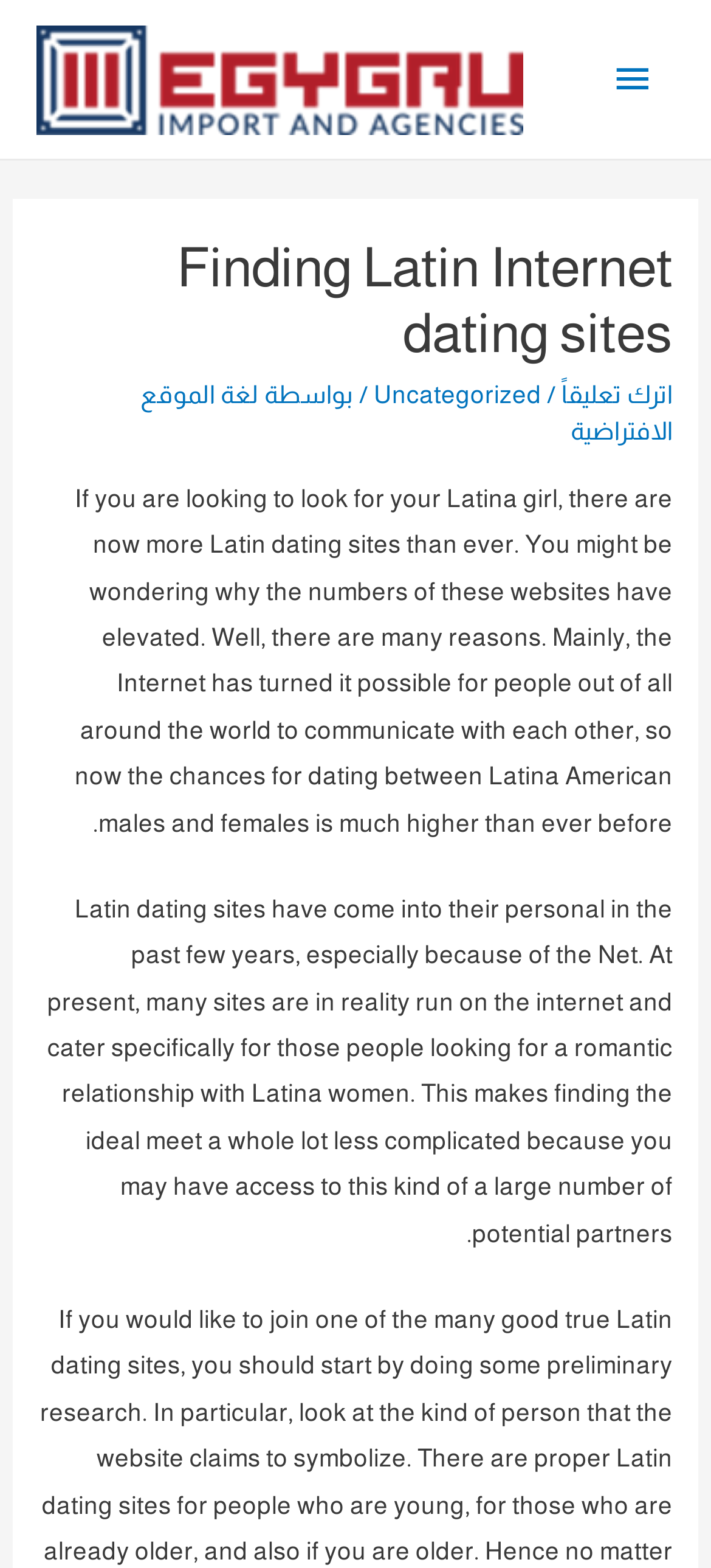What is the position of the button 'القائمة الرئيسية' on the webpage?
Give a single word or phrase answer based on the content of the image.

Top right